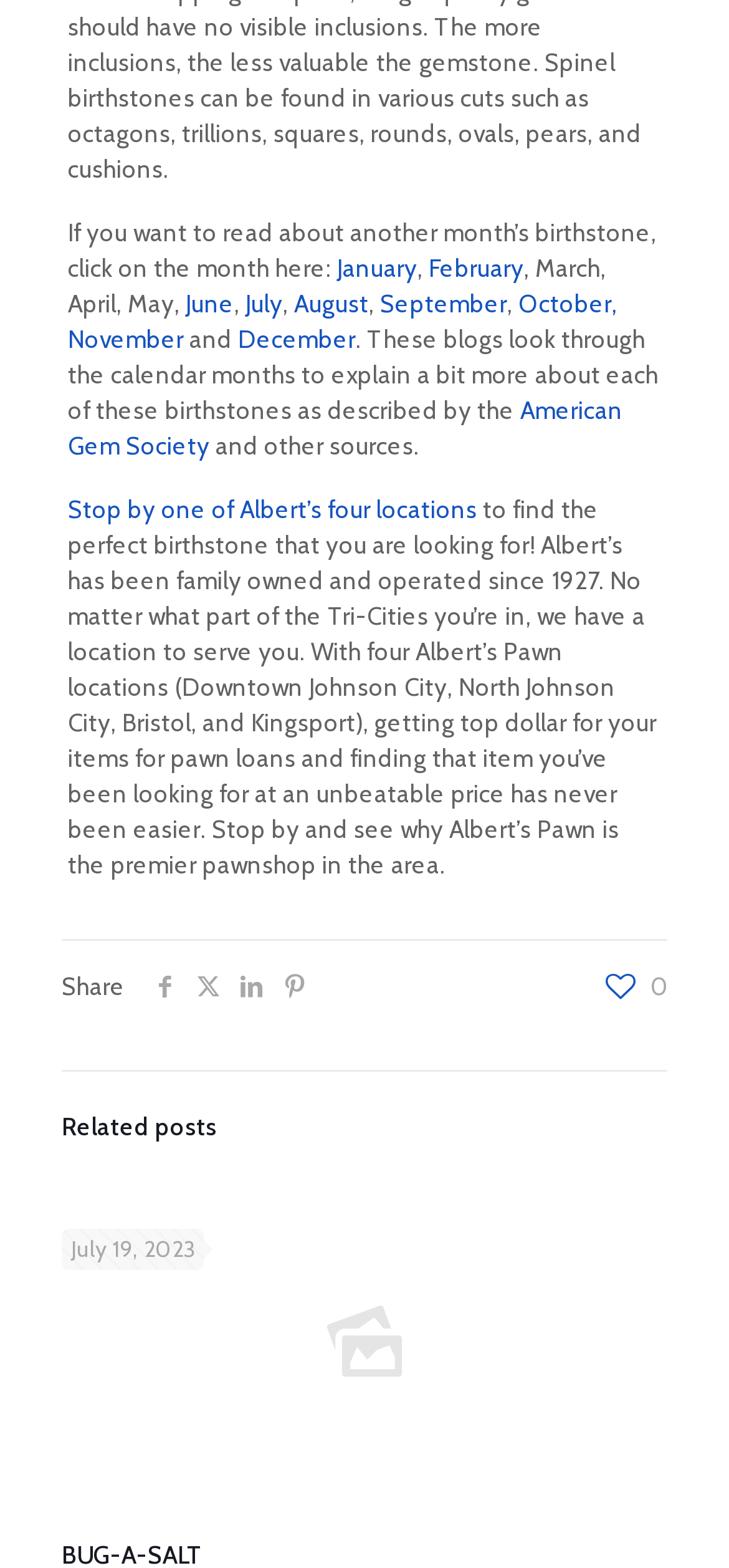Predict the bounding box of the UI element based on the description: "July". The coordinates should be four float numbers between 0 and 1, formatted as [left, top, right, bottom].

[0.336, 0.184, 0.388, 0.203]